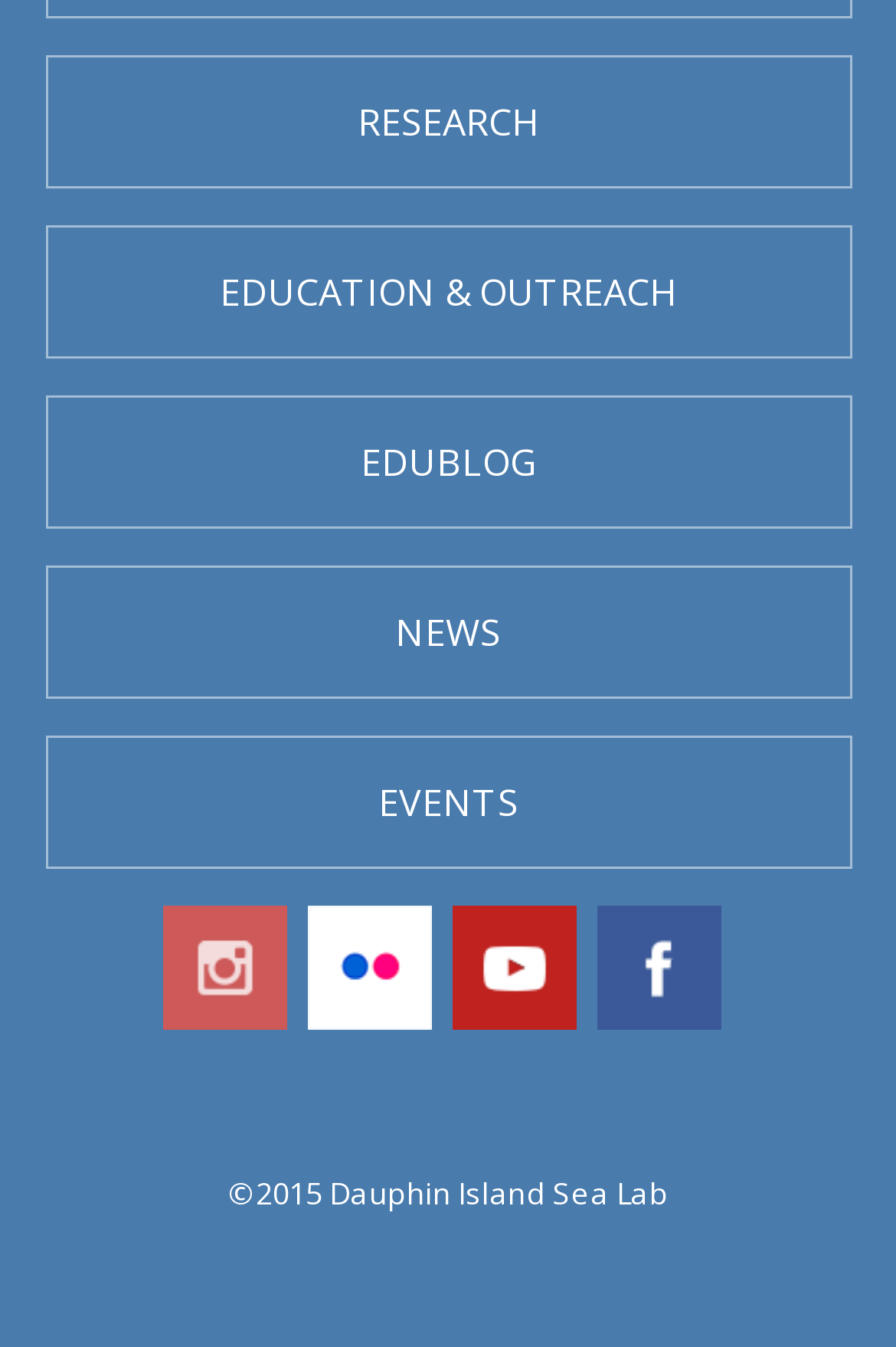Respond to the following question using a concise word or phrase: 
What is the last menu item?

EVENTS